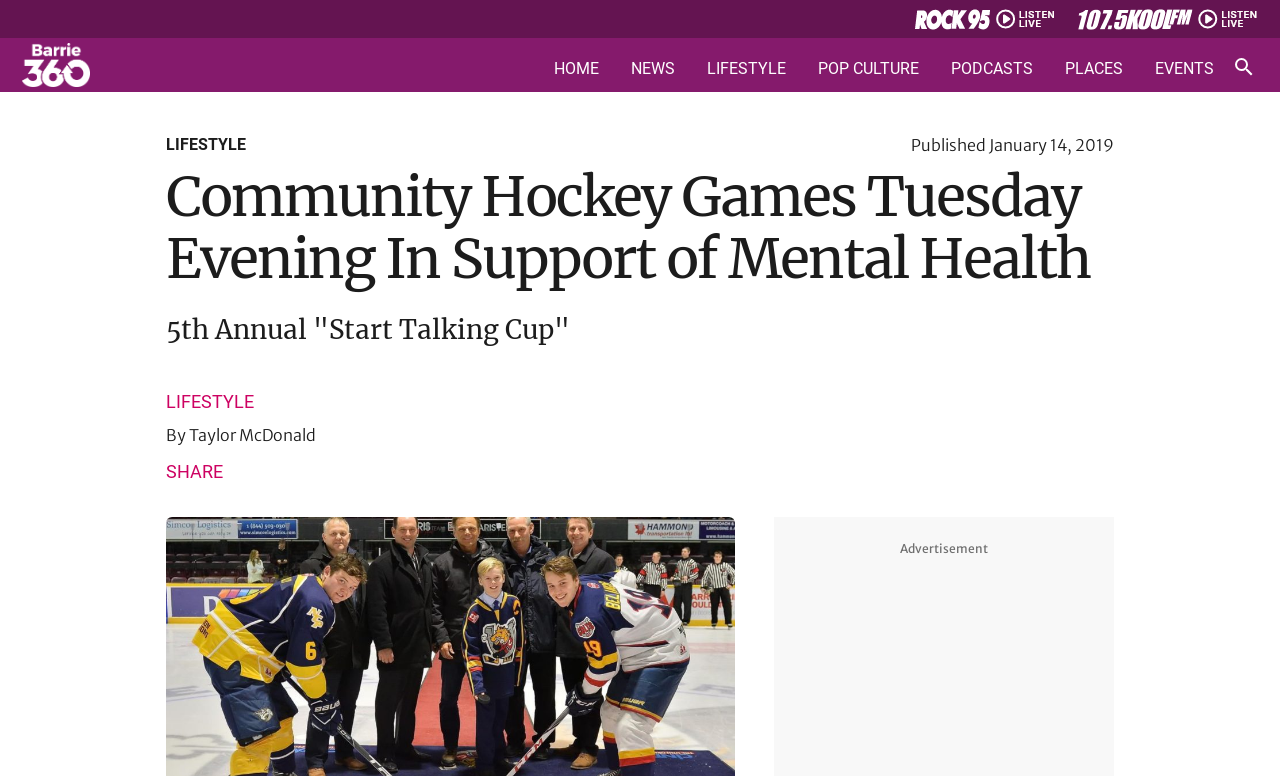Specify the bounding box coordinates of the element's region that should be clicked to achieve the following instruction: "view LIFESTYLE". The bounding box coordinates consist of four float numbers between 0 and 1, in the format [left, top, right, bottom].

[0.552, 0.079, 0.614, 0.099]